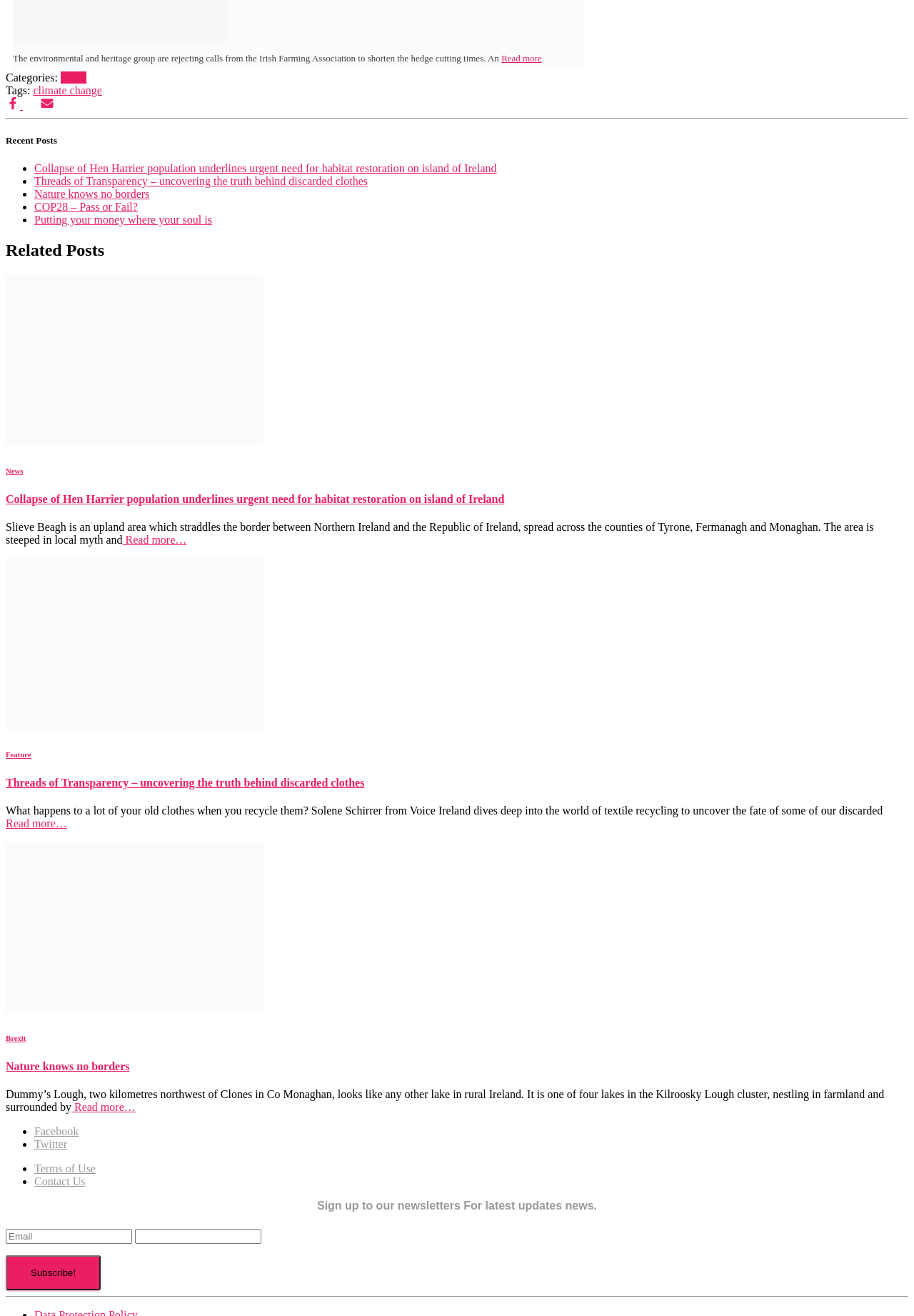Locate the bounding box coordinates of the element that should be clicked to execute the following instruction: "Click on the 'News' category".

[0.066, 0.054, 0.095, 0.063]